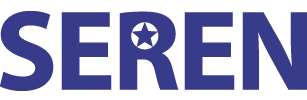Describe all significant details and elements found in the image.

The image showcases the logo of "Seren," prominently featuring the word "SEREN" in a bold, stylized font. The color scheme is a deep blue, conveying a sense of professionalism and creativity. The logo is accompanied by an eye-catching graphic element—a star enclosed within a circular shape—symbolizing excellence and aspiration. This logo represents the platform that provides tips and resources aimed at enhancing work experience for students and young professionals, and it serves as a visual anchor for the content surrounding it, encouraging engagement and connection with the target audience.